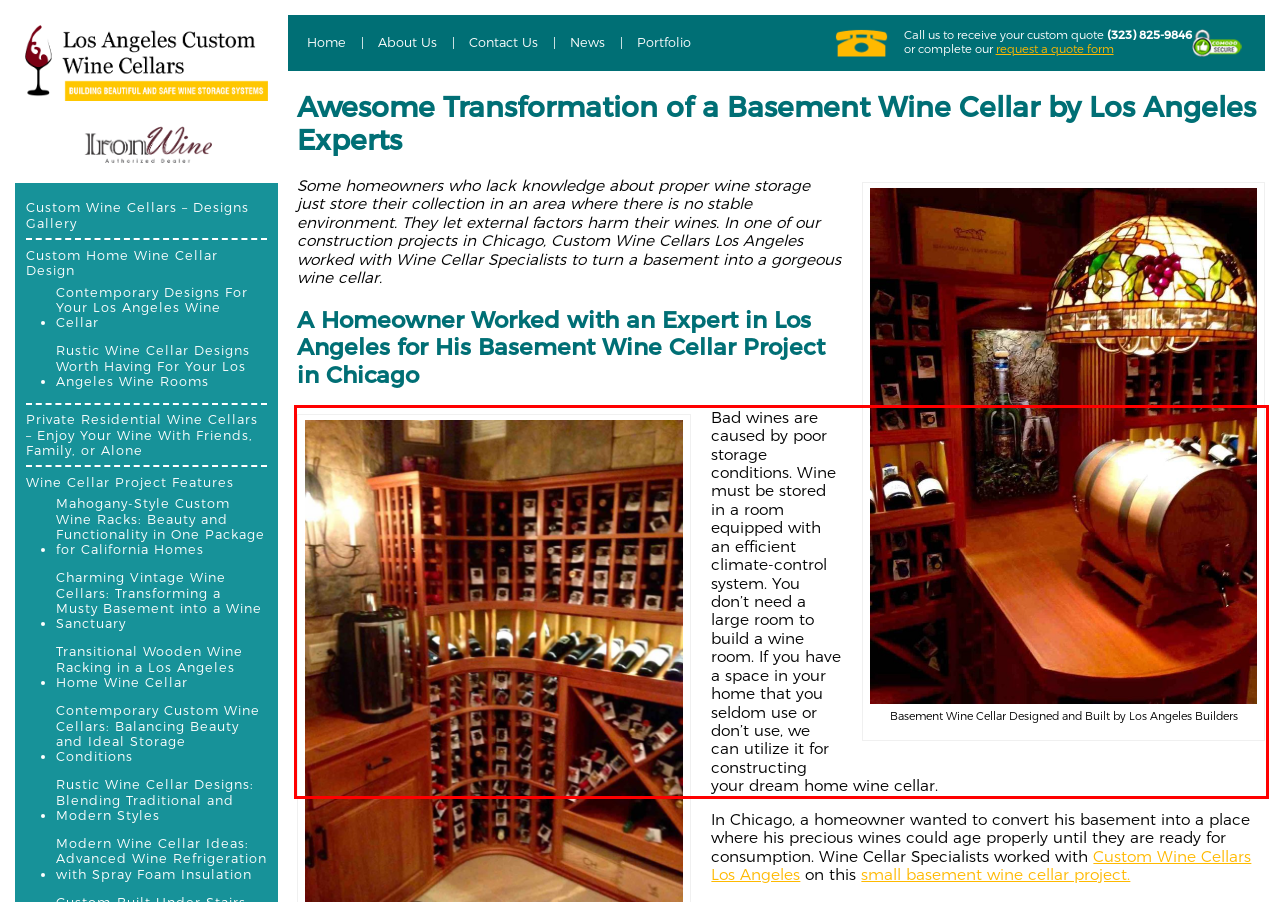Within the screenshot of the webpage, locate the red bounding box and use OCR to identify and provide the text content inside it.

Bad wines are caused by poor storage conditions. Wine must be stored in a room equipped with an efficient climate-control system. You don’t need a large room to build a wine room. If you have a space in your home that you seldom use or don’t use, we can utilize it for constructing your dream home wine cellar.